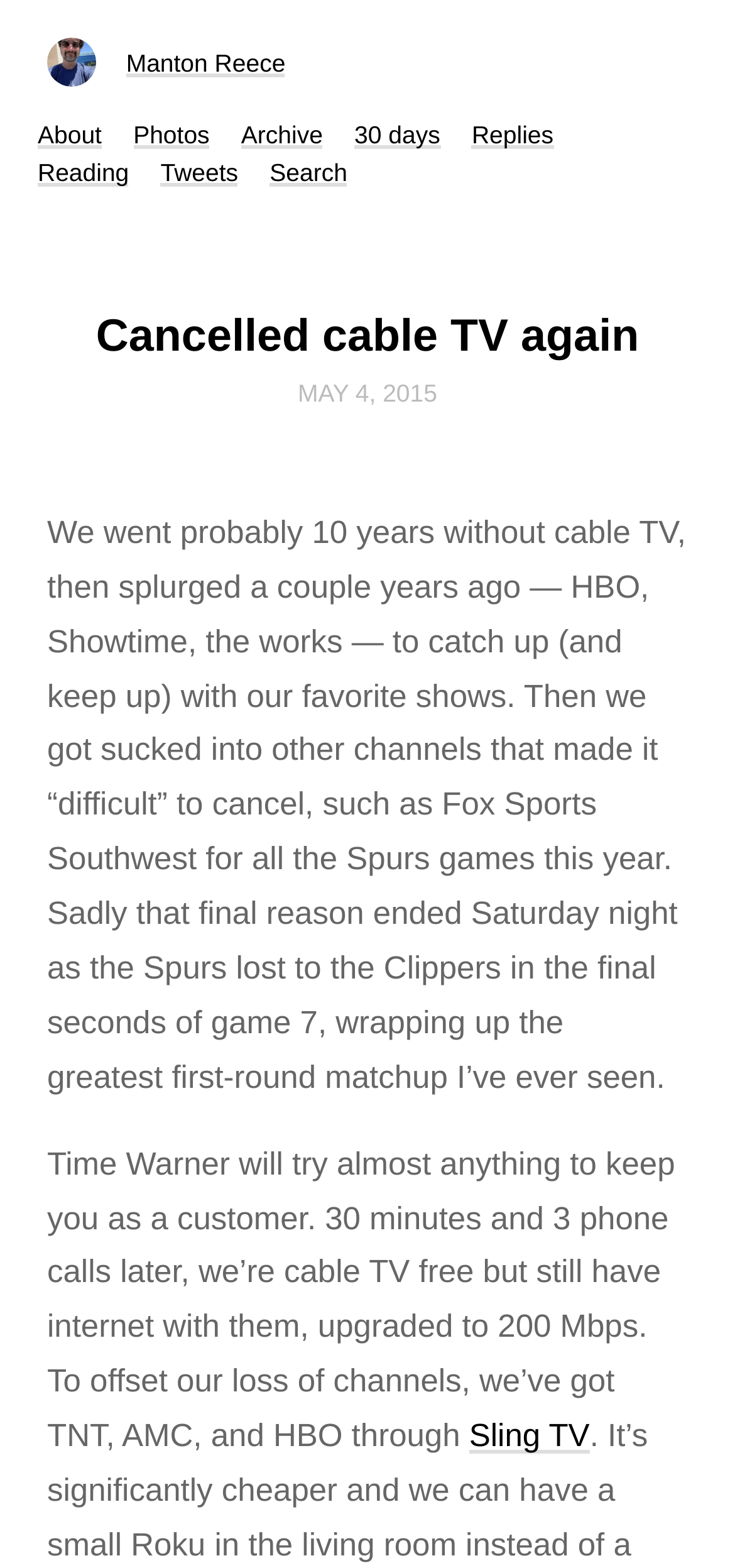What is the date of the post?
Give a single word or phrase as your answer by examining the image.

MAY 4, 2015